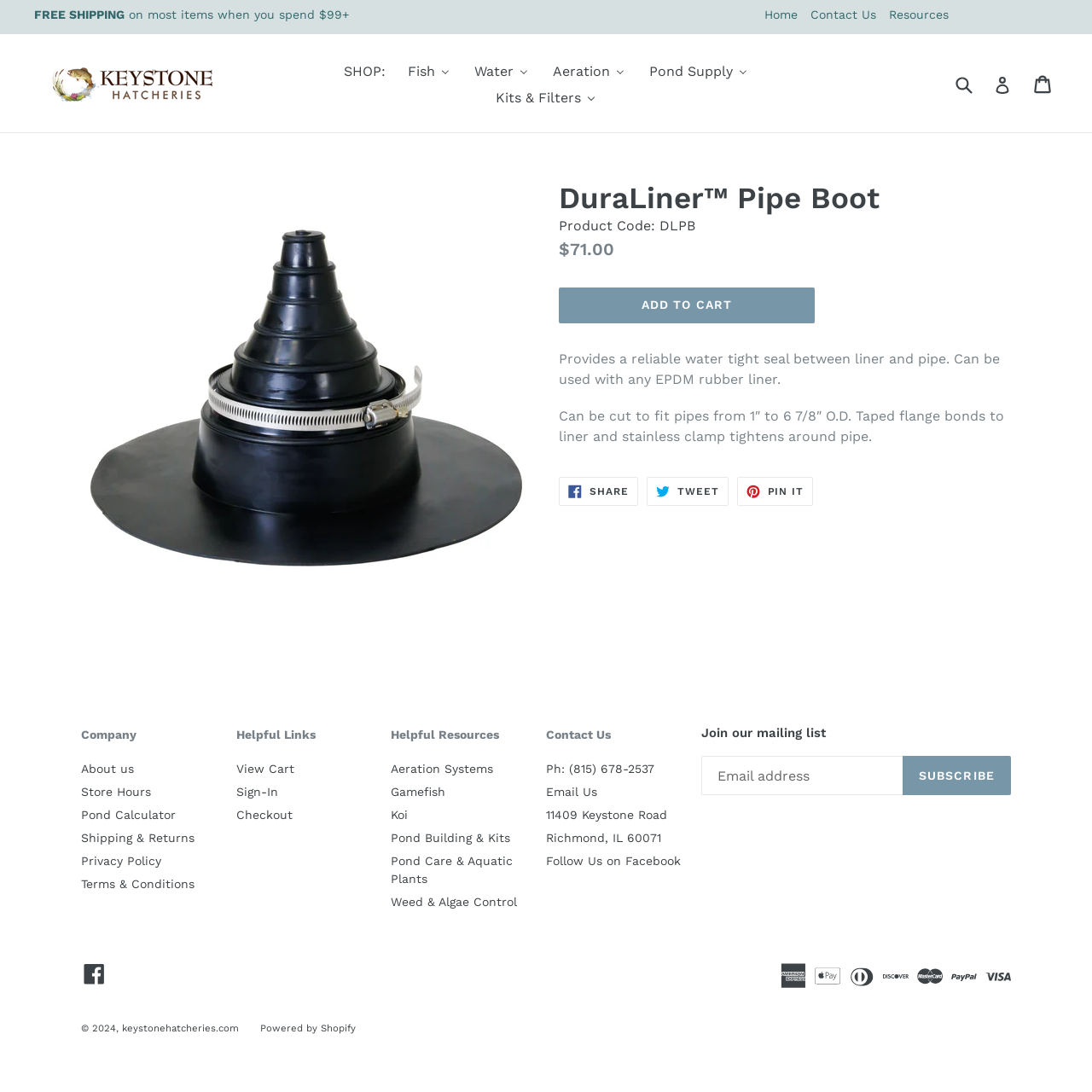Write an exhaustive caption that covers the webpage's main aspects.

This webpage is about a product called DuraLiner Pipe Boot, which is a type of pond liner. At the top of the page, there is a notification about free shipping on most items when spending $99 or more. Below this, there is a navigation menu with links to the home page, contact us, and resources.

On the left side of the page, there is a sidebar with links to different categories, including fish, water, aeration, pond supply, and kits & filters. There is also a search bar and a login link.

The main content of the page is focused on the DuraLiner Pipe Boot product. There is a large image of the product, along with a heading and a product code. The product description explains that it provides a reliable water-tight seal between the liner and pipe and can be used with any EPDM rubber liner. There is also a button to add the product to the cart.

Below the product description, there are social media links to share the product on Facebook, Twitter, and Pinterest. There is also a section with helpful links, including a link to view the cart, sign-in, and checkout.

At the bottom of the page, there is a section with company information, including links to about us, store hours, and shipping & returns. There is also a section with helpful resources, including links to aeration systems, gamefish, koi, and pond building & kits. Additionally, there is a contact us section with a phone number, email address, and physical address.

Finally, there is a section to join the mailing list, with a textbox to enter an email address and a subscribe button. There are also links to follow the company on Facebook and a copyright notice at the very bottom of the page.